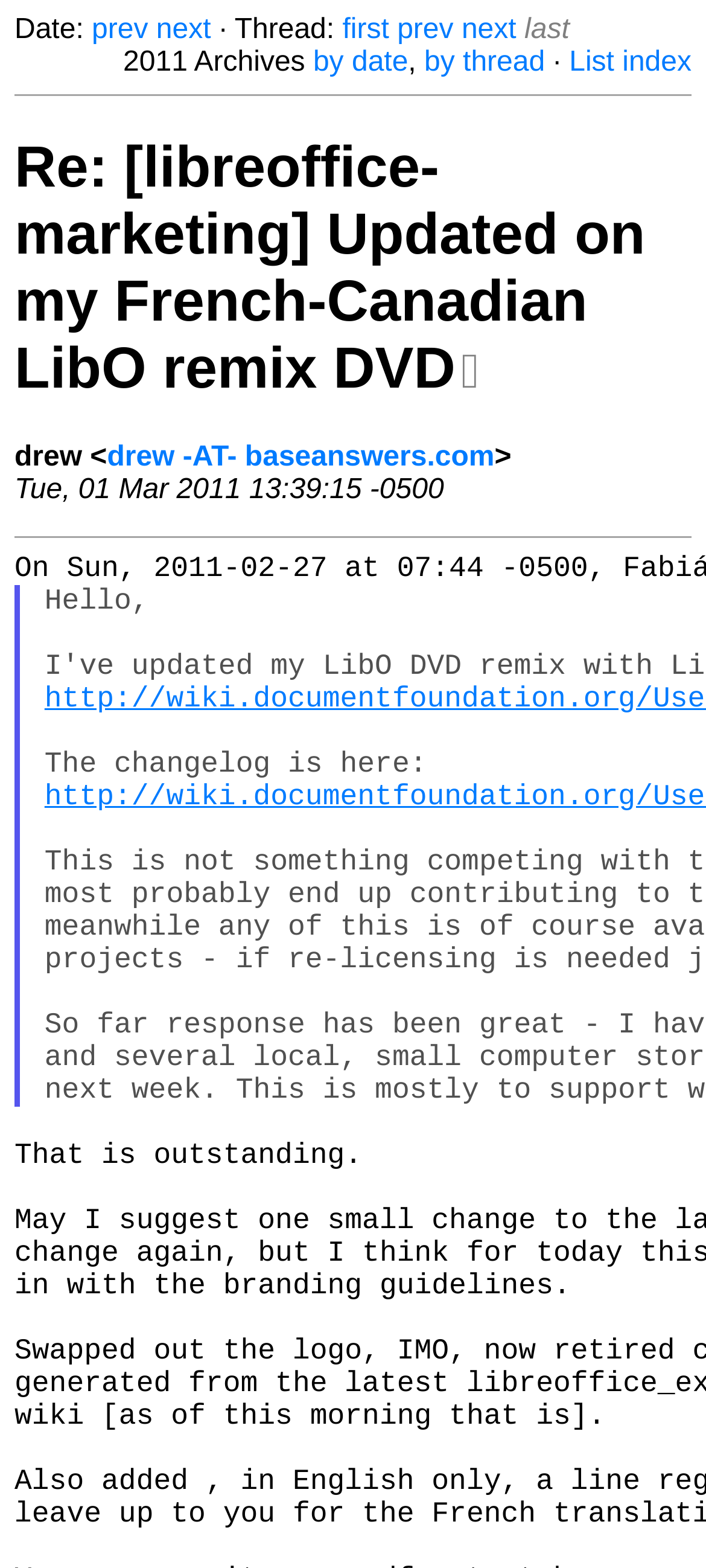Detail the various sections and features of the webpage.

The webpage appears to be an archived email thread from the Document Foundation Mailing List Archives. At the top, there is a heading that displays the subject of the email thread, "Re: [libreoffice-marketing] Updated on my French-Canadian LibO remix DVD". Below the heading, there is a link to the same subject, which is likely a permalink to the email thread.

On the top-left corner, there are navigation links, including "prev", "next", "first", and "last", which allow users to navigate through the email threads. These links are accompanied by a "Thread" label and a "Date" label.

To the right of the navigation links, there is a section that displays the archive information, including the year "2011" and links to sort the archives by date or thread. There is also a link to the list index.

Below the archive information, there is a horizontal separator that divides the page into two sections. The top section contains the email thread navigation and archive information, while the bottom section contains the email content.

In the bottom section, there is a heading that displays the sender's information, including their name and email address. Below the sender's information, there is a timestamp that shows when the email was sent.

The main content of the email is displayed in a blockquote section, which contains the email body. The email body starts with a sentence "The changelog is here:" followed by a newline character, indicating that the rest of the email content is not displayed in this screenshot.